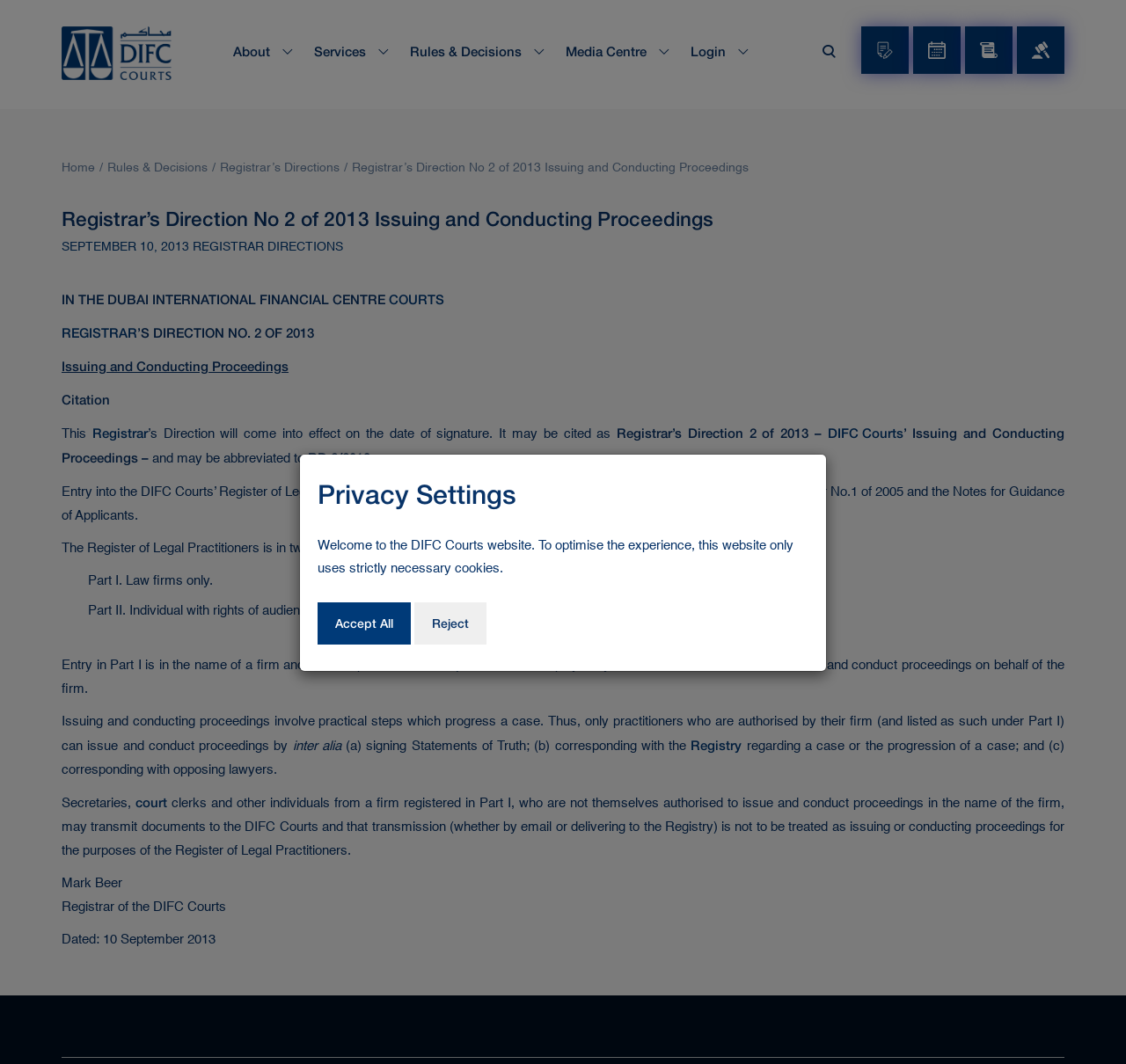Utilize the details in the image to thoroughly answer the following question: What is the abbreviation of Registrar's Direction 2 of 2013?

I found the answer by reading the text on the webpage. The abbreviation 'RD 2/2013' is mentioned as the abbreviation of Registrar's Direction 2 of 2013 – Issuing and Conducting Proceedings.